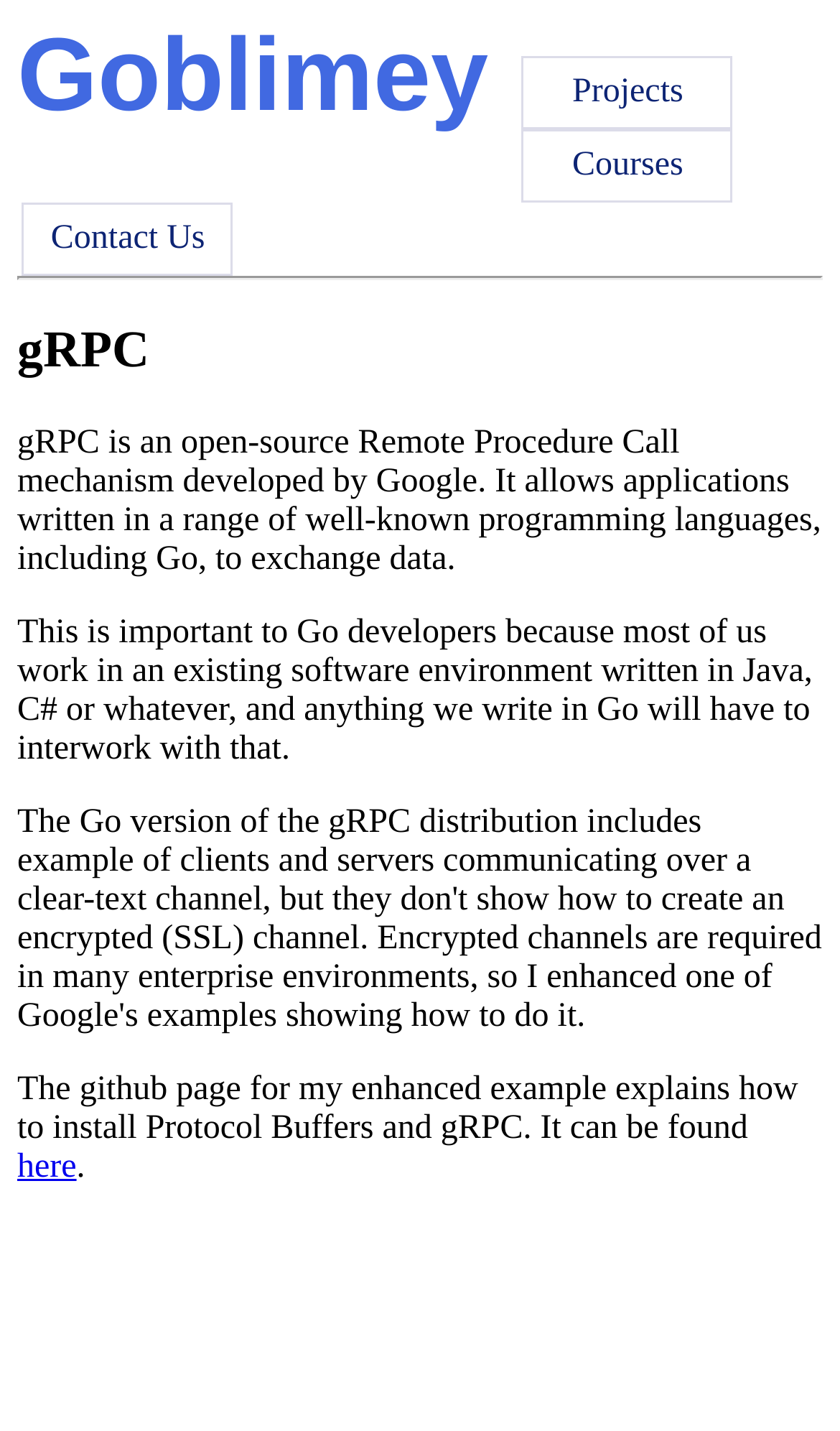Respond to the question below with a single word or phrase:
What is the purpose of gRPC for Go developers?

interwork with existing software